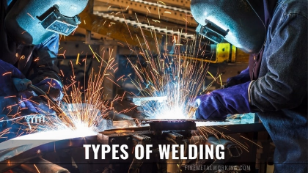Provide an in-depth description of the image.

The image depicts a dynamic welding scene highlighting different types of welding techniques. Two skilled welders can be seen in action, donning protective helmets and gloves, as bright sparks erupt from the welding torches they wield. The sparks illuminate the workspace, creating a vivid contrast with the dark background and emphasizing the intensity of the welding process. At the bottom of the image, the bold text "TYPES OF WELDING" underscores the focus of the content, suggesting a tutorial or informative section that explores various welding methods. This composition effectively conveys the excitement and technical skill involved in metalworking and welding practices.